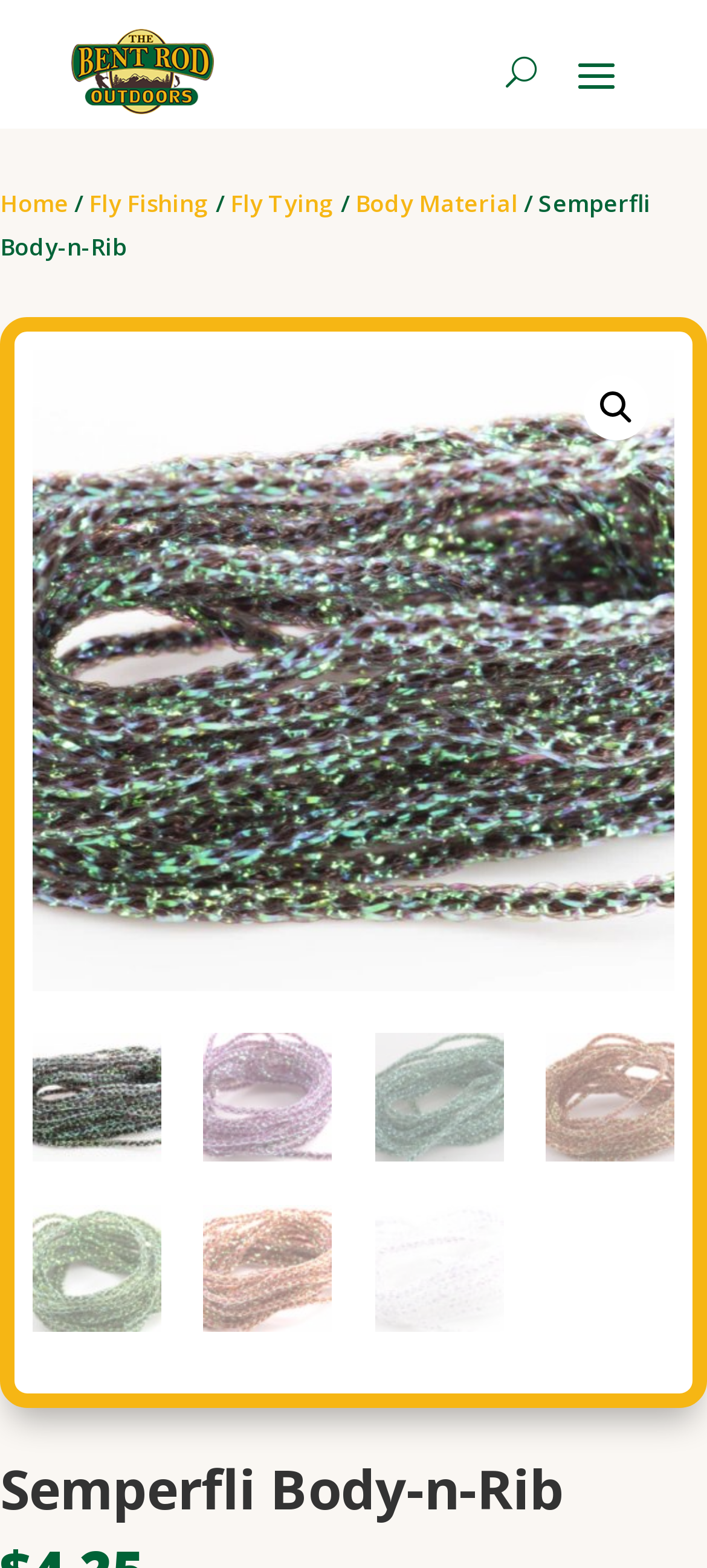Locate the bounding box coordinates for the element described below: "Body Material". The coordinates must be four float values between 0 and 1, formatted as [left, top, right, bottom].

[0.503, 0.119, 0.733, 0.14]